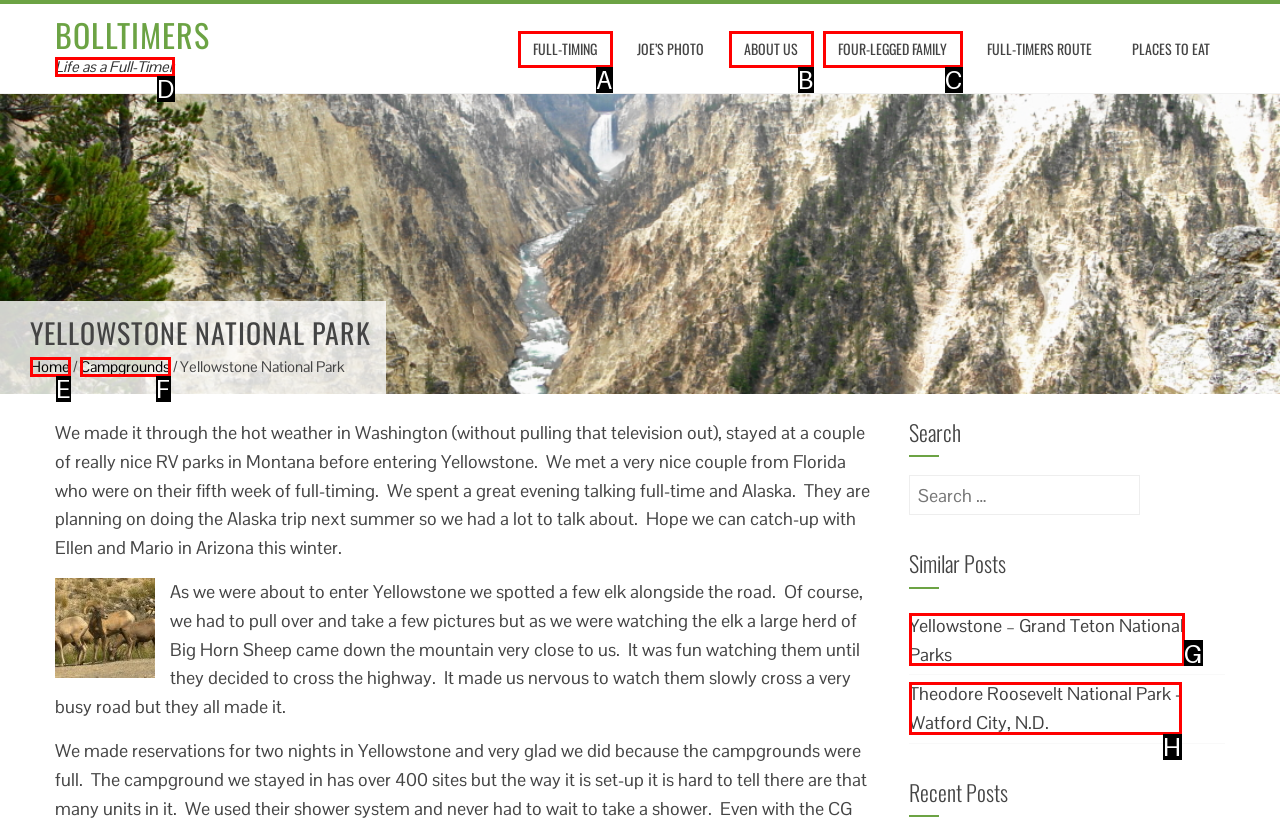From the given choices, indicate the option that best matches: Life as a Full-Timer
State the letter of the chosen option directly.

D